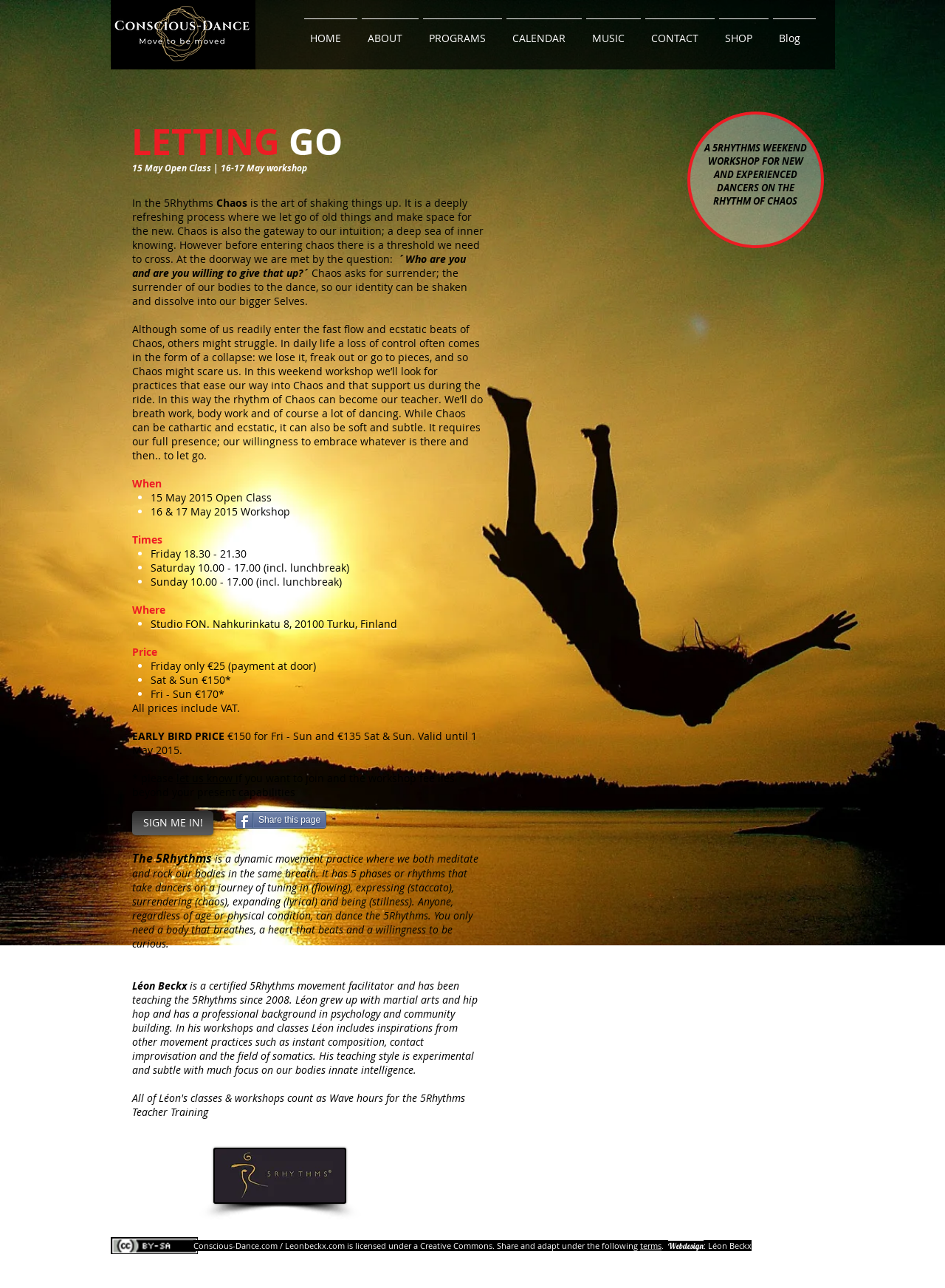Please determine the bounding box coordinates of the element's region to click for the following instruction: "Click the 'Studio FON. Nahkurinkatu 8, 20100 Turku, Finland' link".

[0.16, 0.479, 0.42, 0.49]